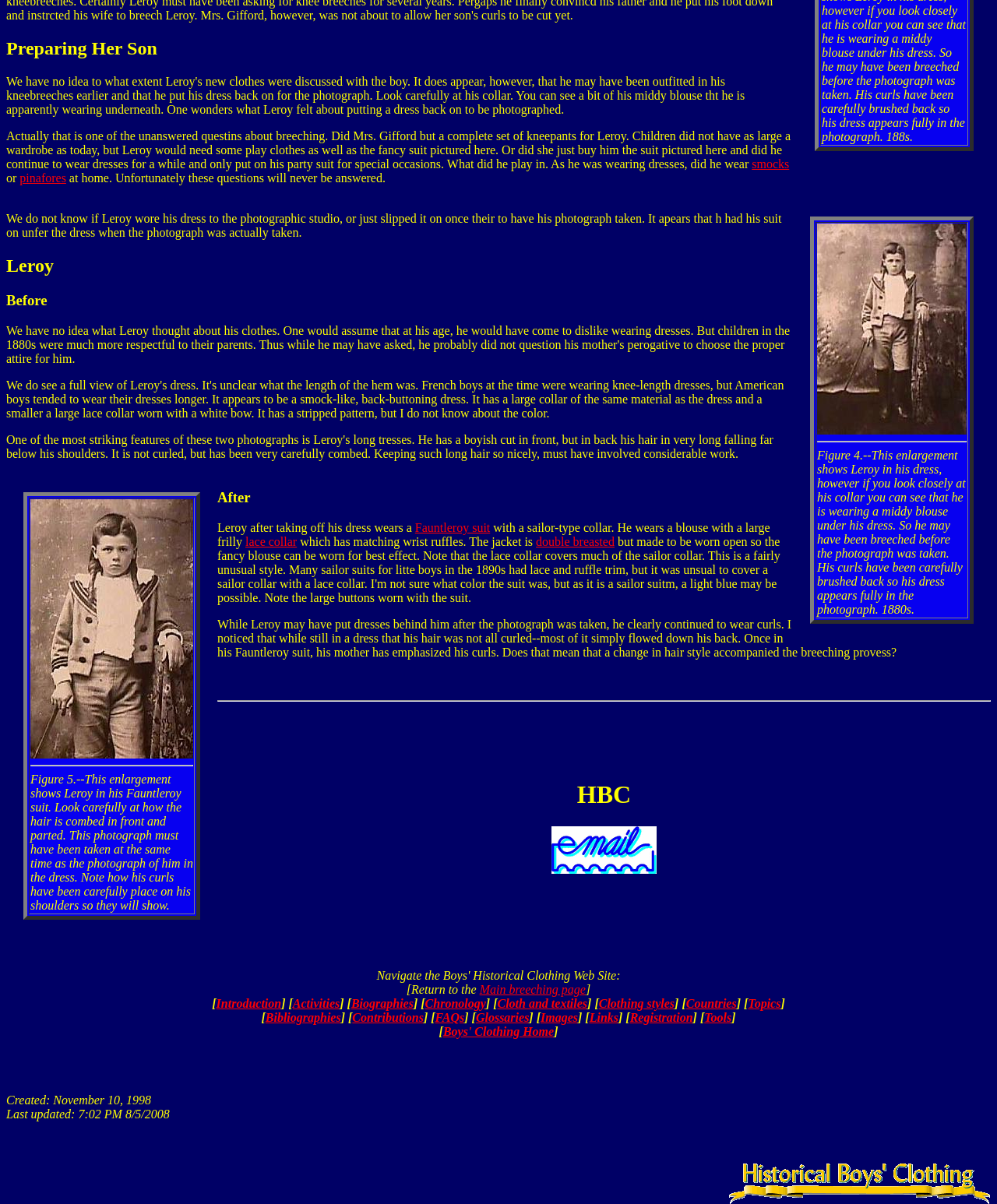Find the bounding box coordinates of the UI element according to this description: "Cloth and textiles".

[0.499, 0.828, 0.589, 0.839]